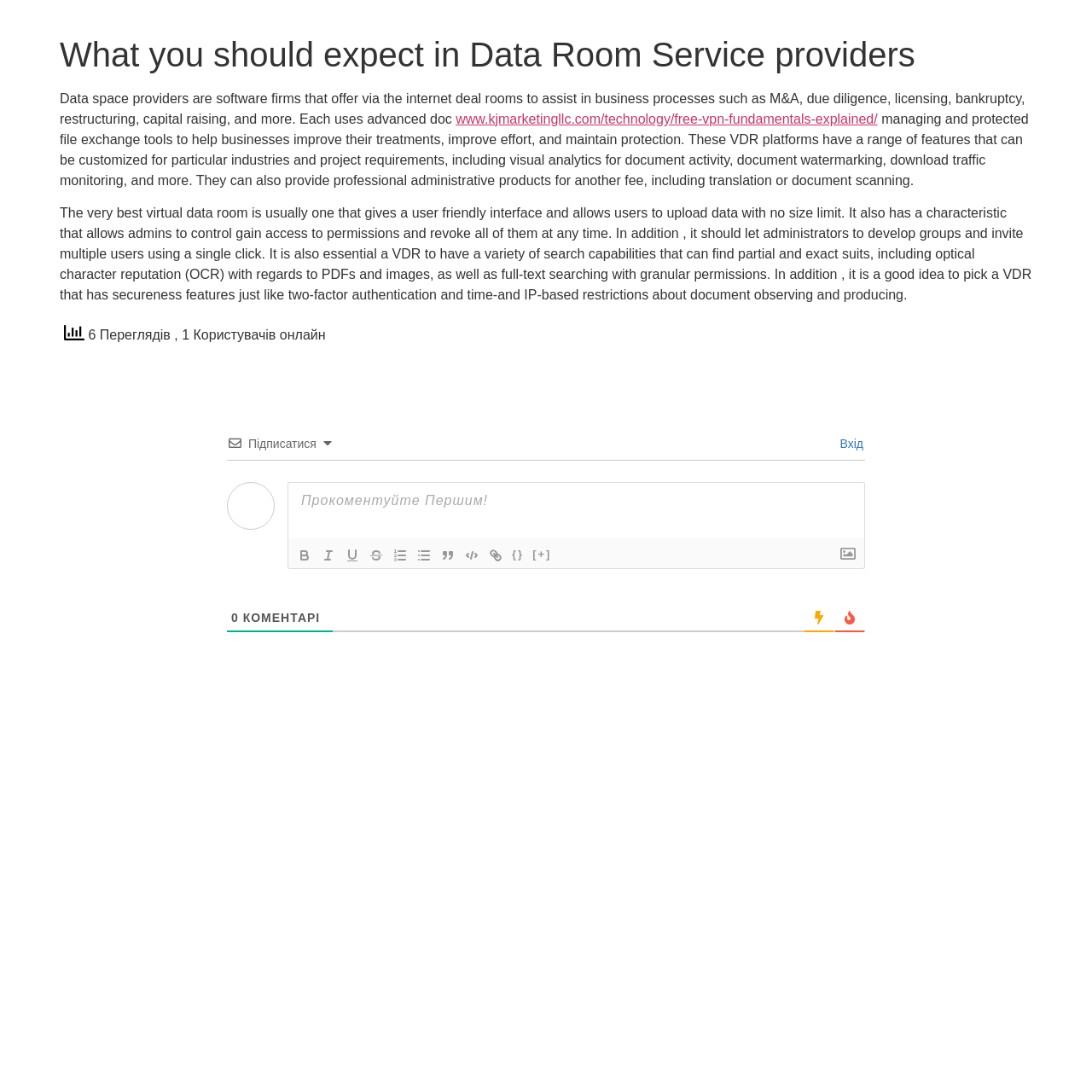What is the function of the 'Жирний' button?
Please provide a single word or phrase as your answer based on the screenshot.

Bold